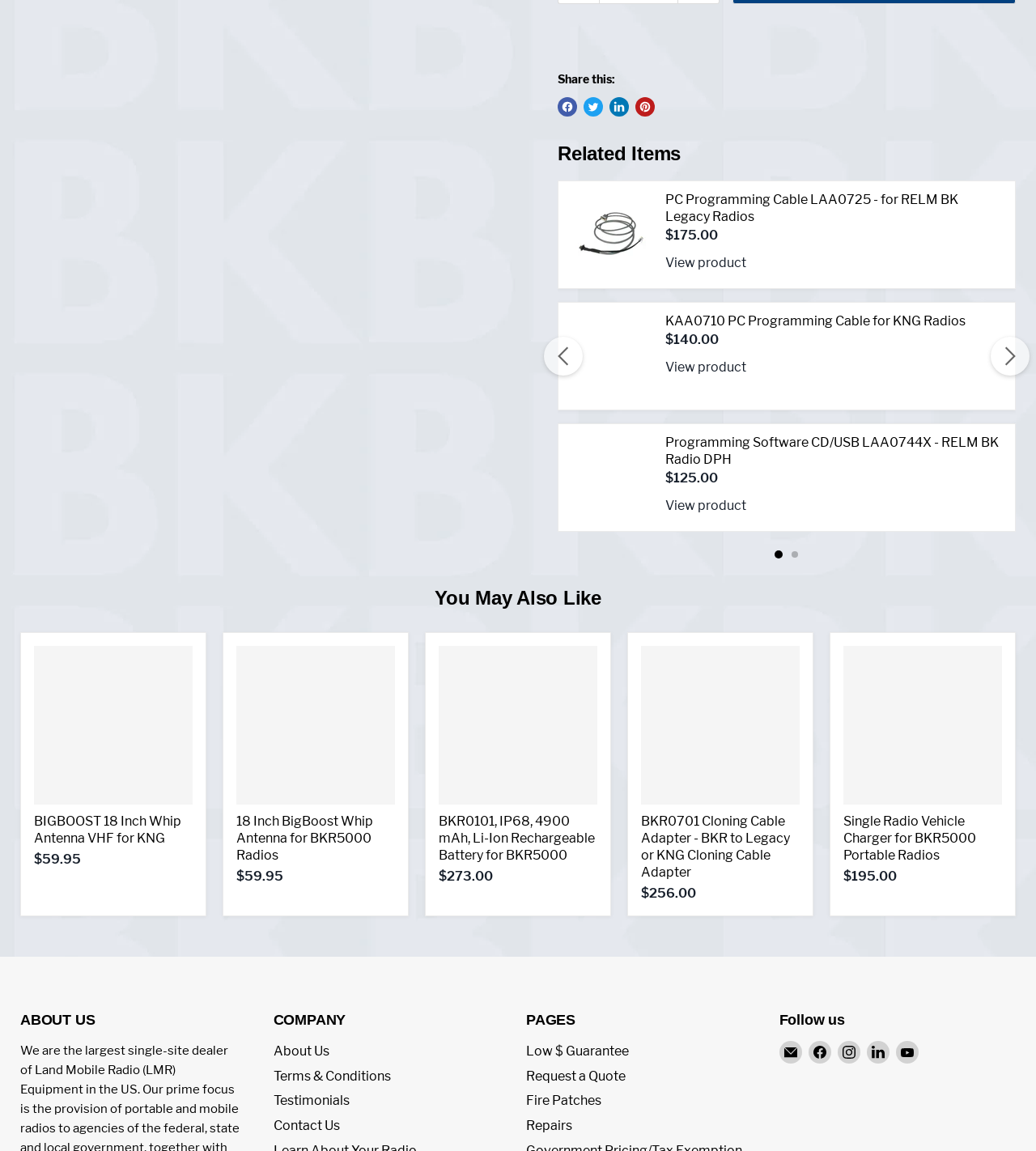Give a short answer using one word or phrase for the question:
What is the name of the product with the image of a whip antenna?

BIGBOOST 18 Inch Whip Antenna VHF for KNG